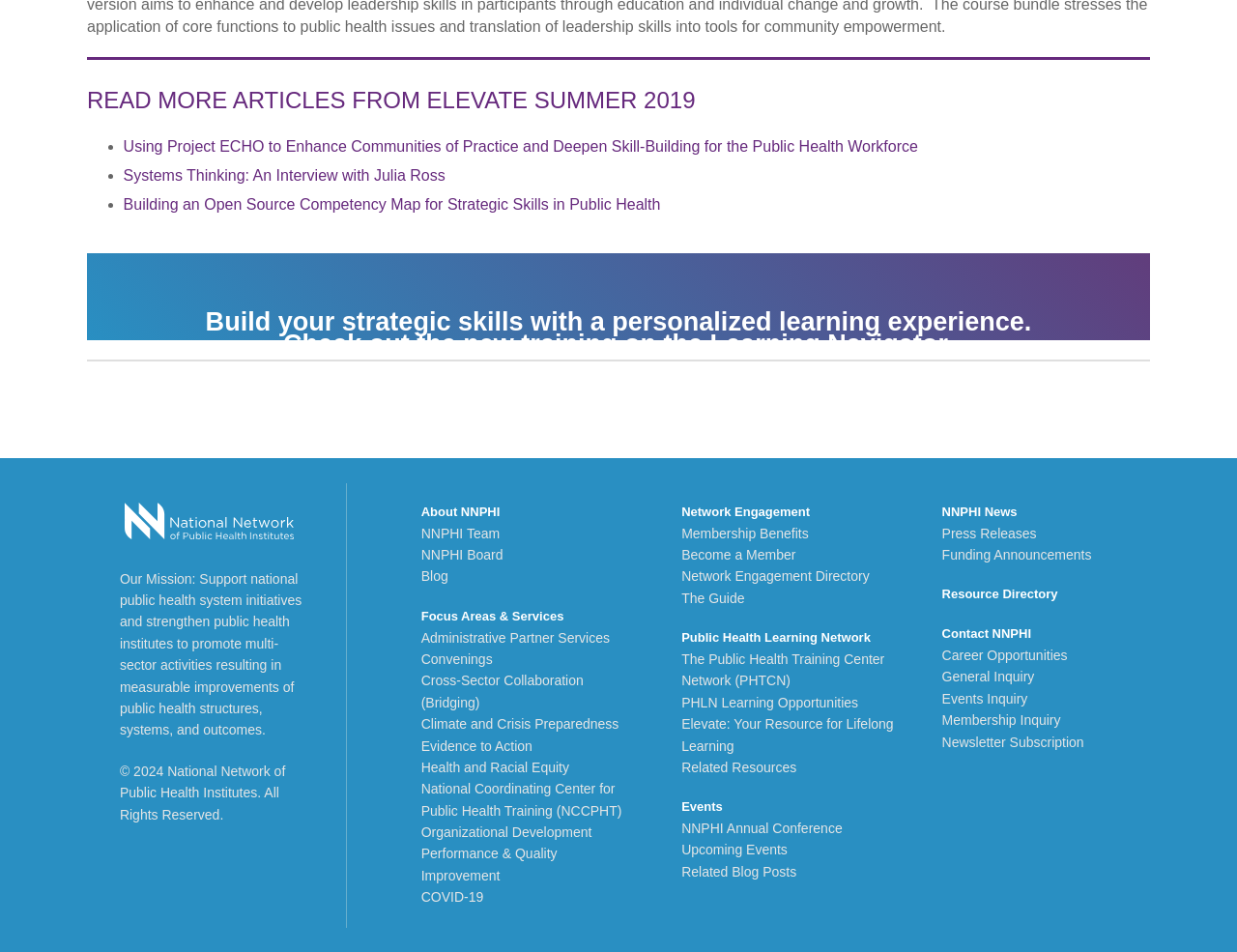Using the webpage screenshot and the element description Administrative Partner Services, determine the bounding box coordinates. Specify the coordinates in the format (top-left x, top-left y, bottom-right x, bottom-right y) with values ranging from 0 to 1.

[0.34, 0.661, 0.493, 0.678]